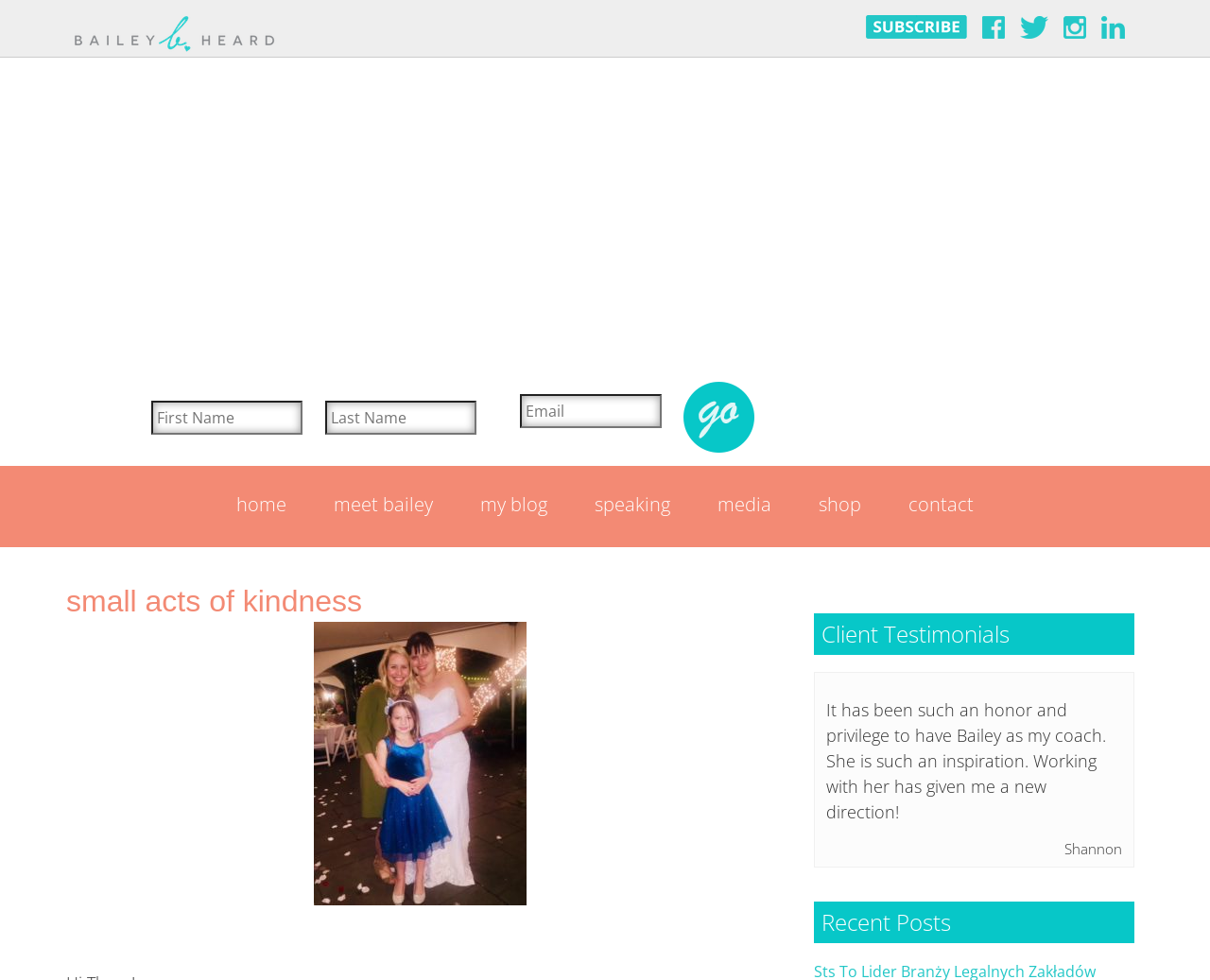Determine the bounding box coordinates of the target area to click to execute the following instruction: "read client testimonials."

[0.673, 0.626, 0.938, 0.669]